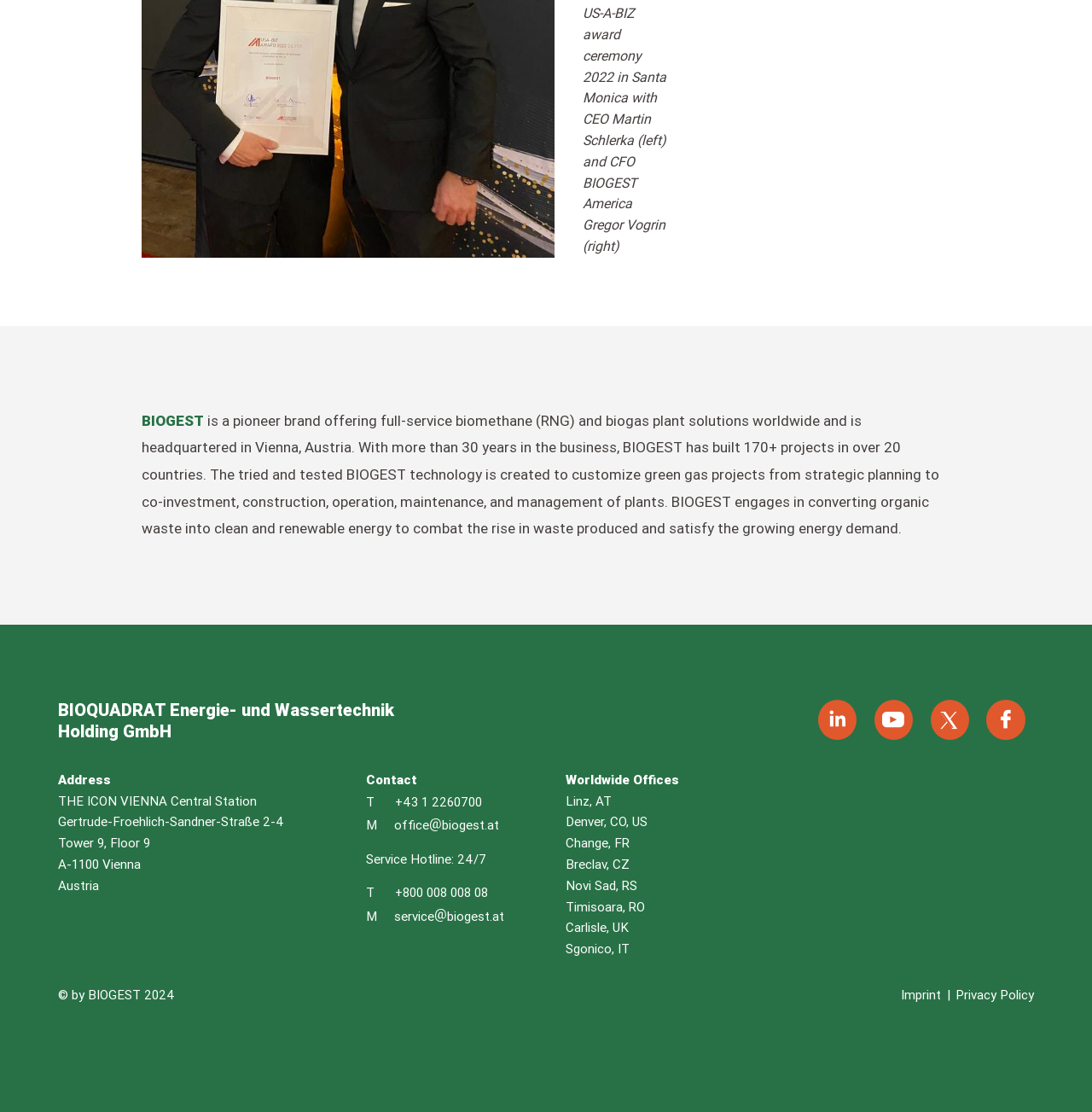Give a concise answer of one word or phrase to the question: 
Where is the company headquartered?

Vienna, Austria